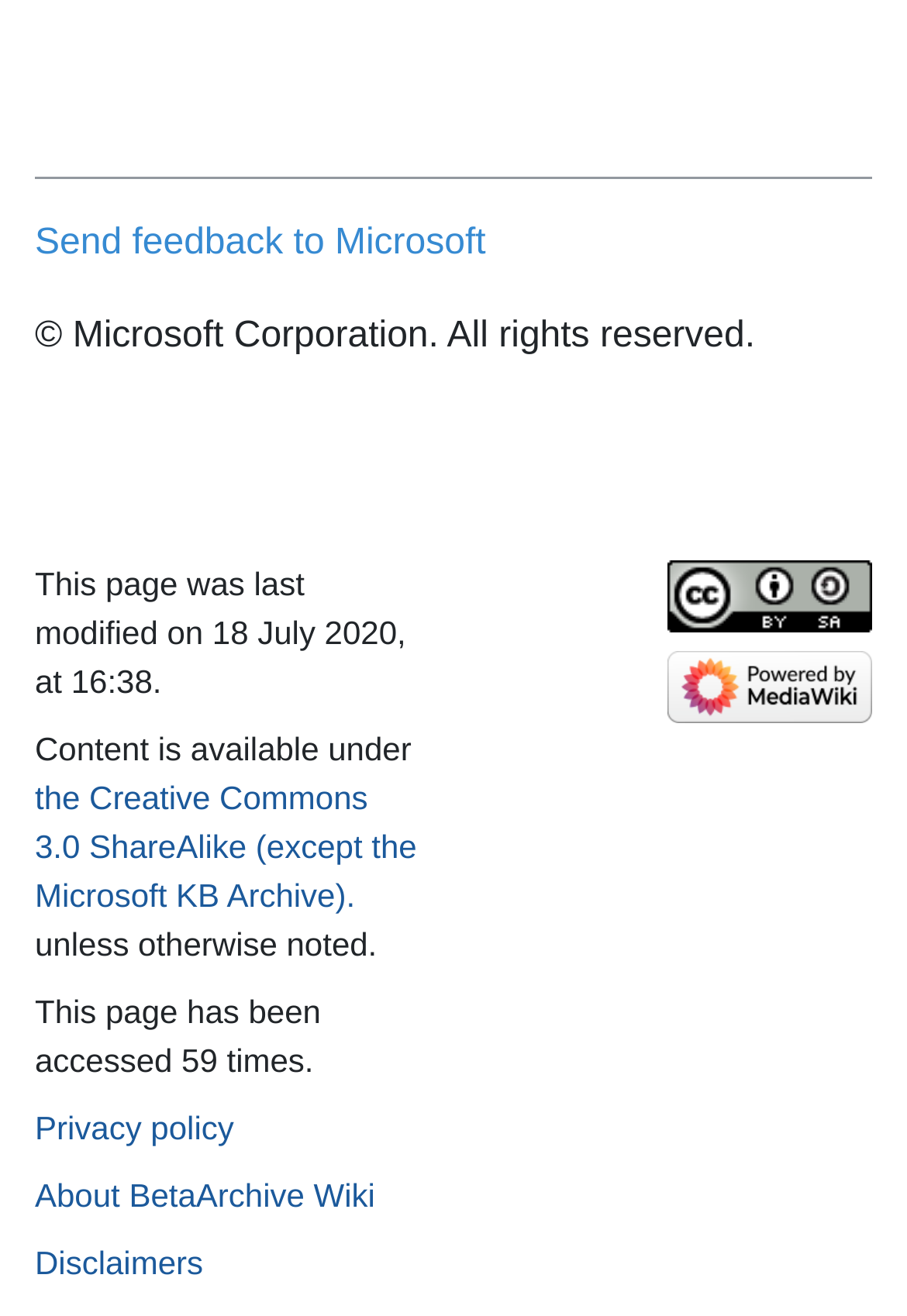Based on the element description "Send feedback to Microsoft", predict the bounding box coordinates of the UI element.

[0.038, 0.17, 0.536, 0.2]